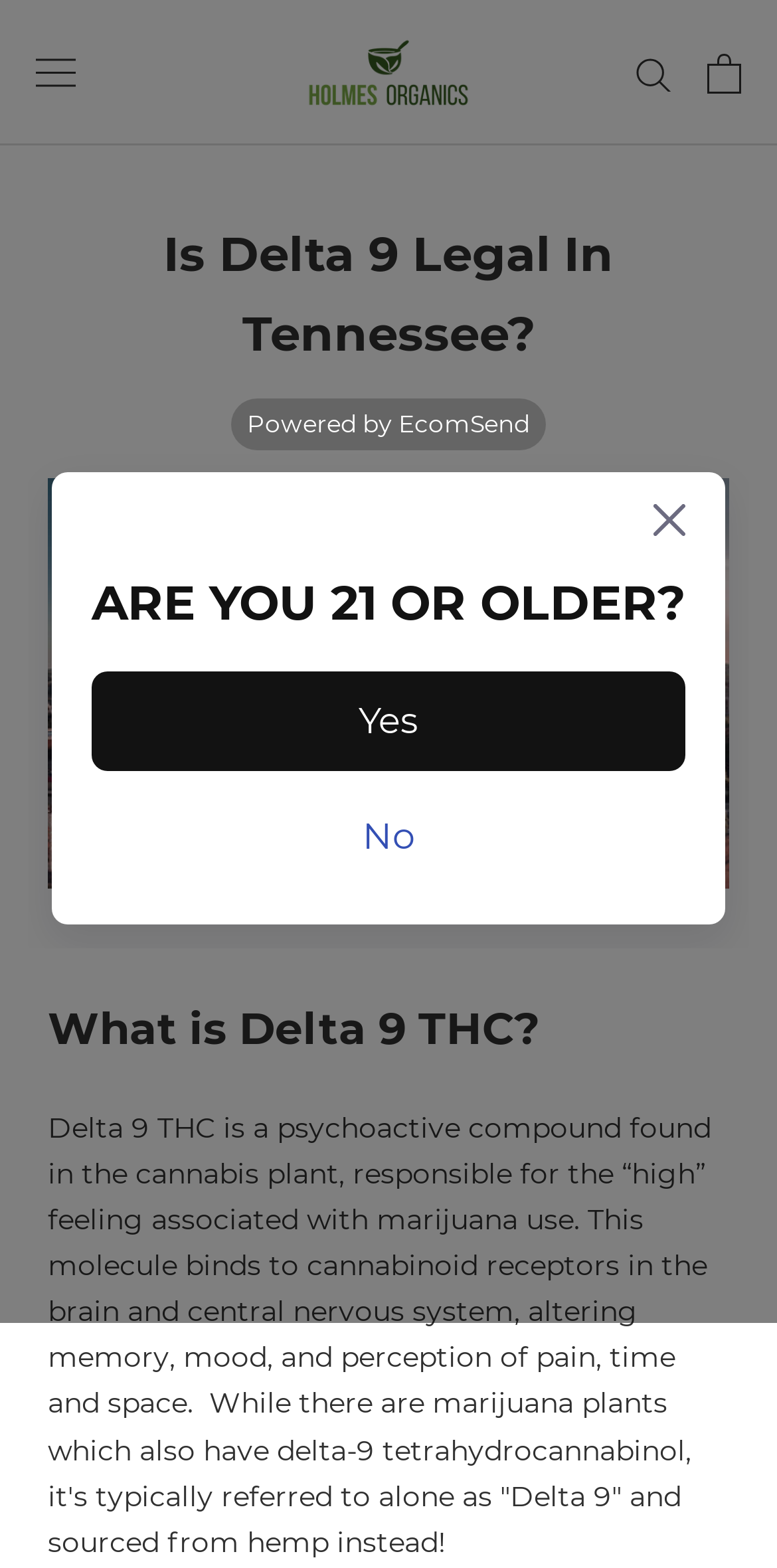Determine the bounding box coordinates of the UI element described by: "alt="Holmes Organics CBD Logo Color"".

[0.385, 0.019, 0.615, 0.074]